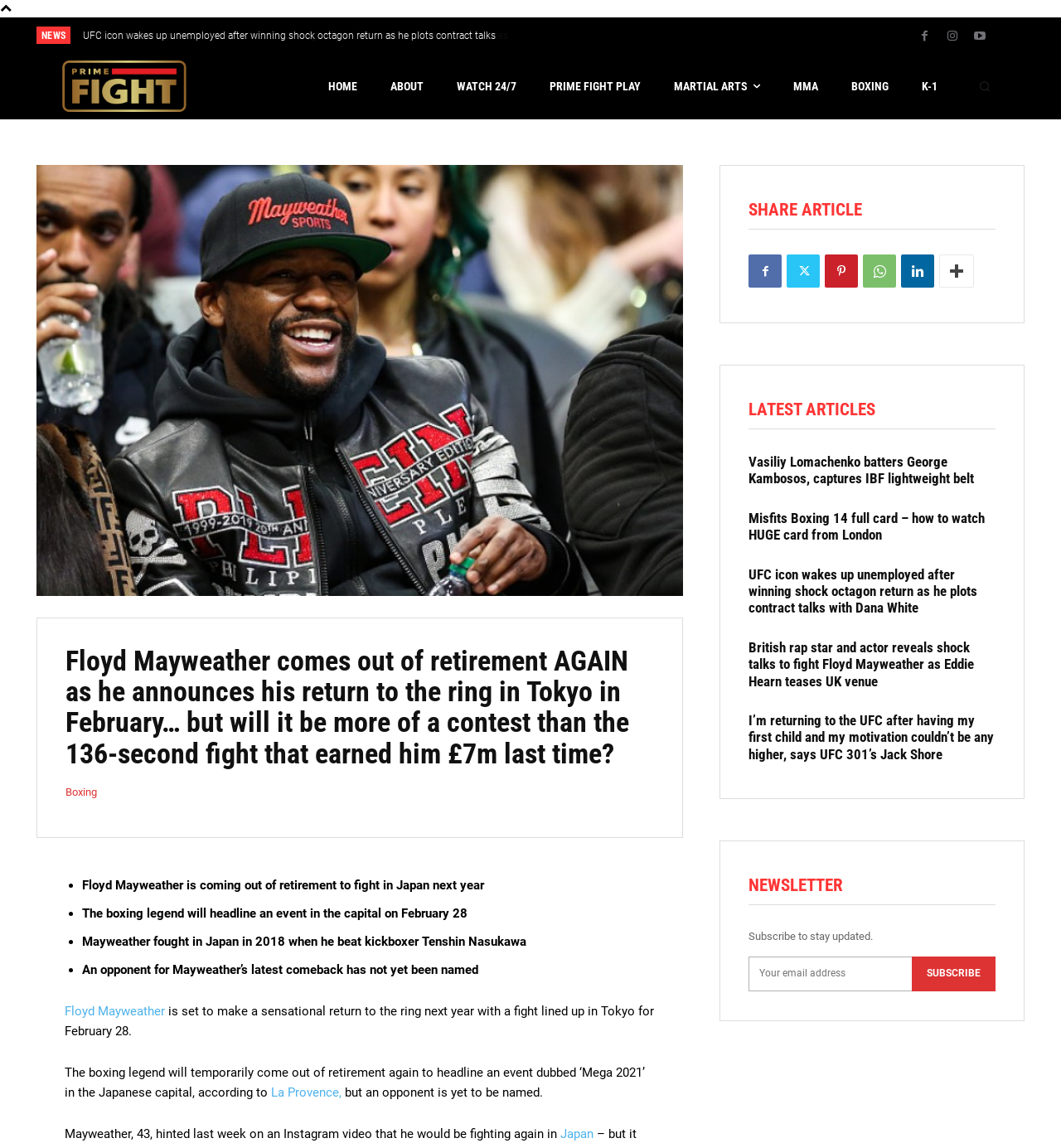What is the purpose of the textbox?
Using the picture, provide a one-word or short phrase answer.

To subscribe to the newsletter